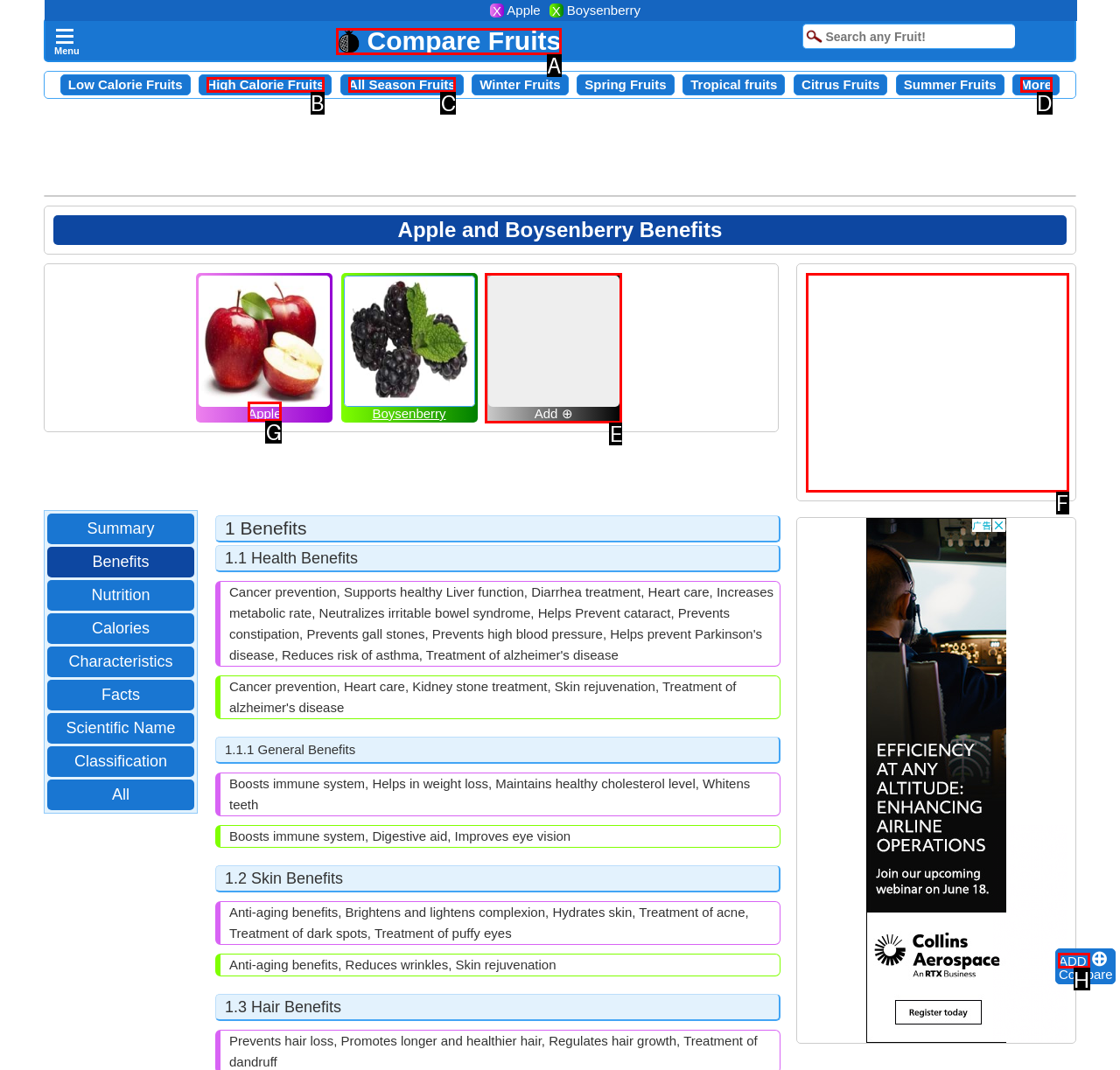Determine the letter of the element to click to accomplish this task: View the 'UnGagged' image. Respond with the letter.

None